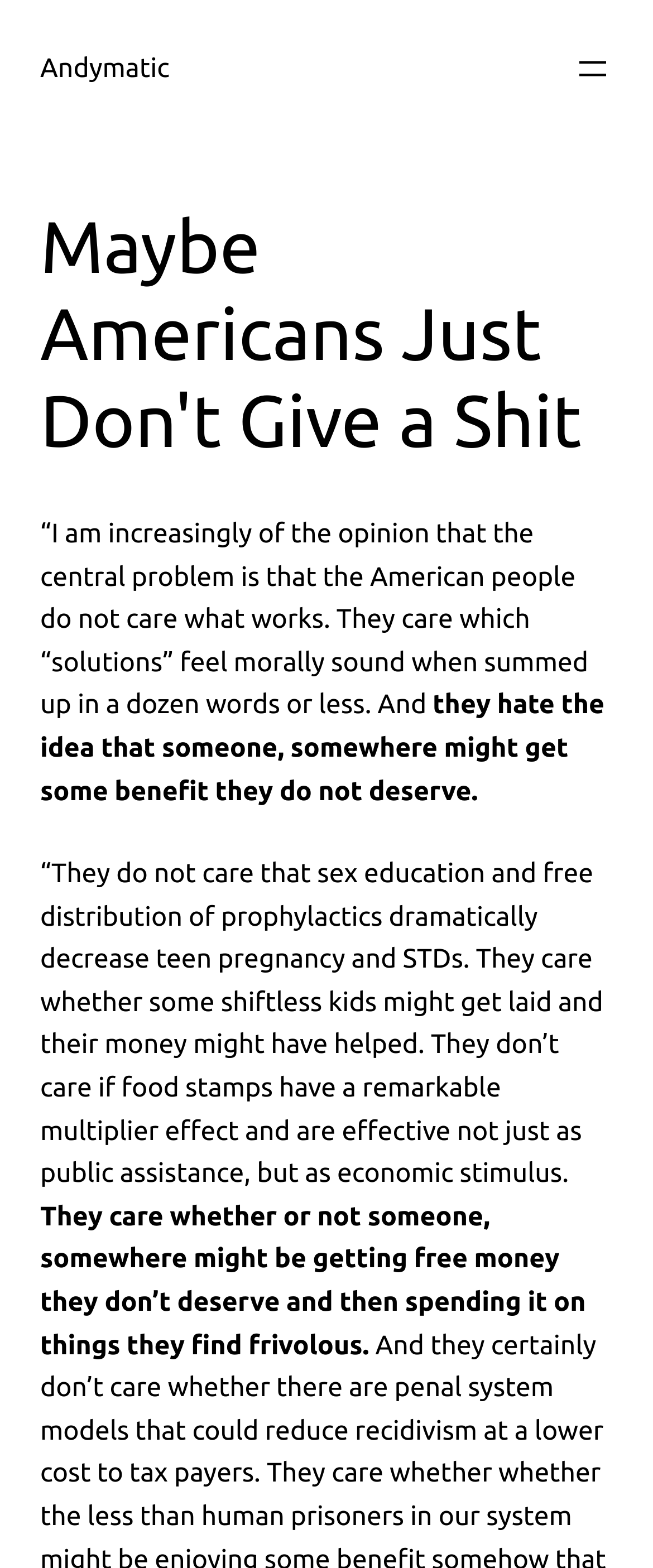What is the tone of the article?
Give a single word or phrase answer based on the content of the image.

Critical